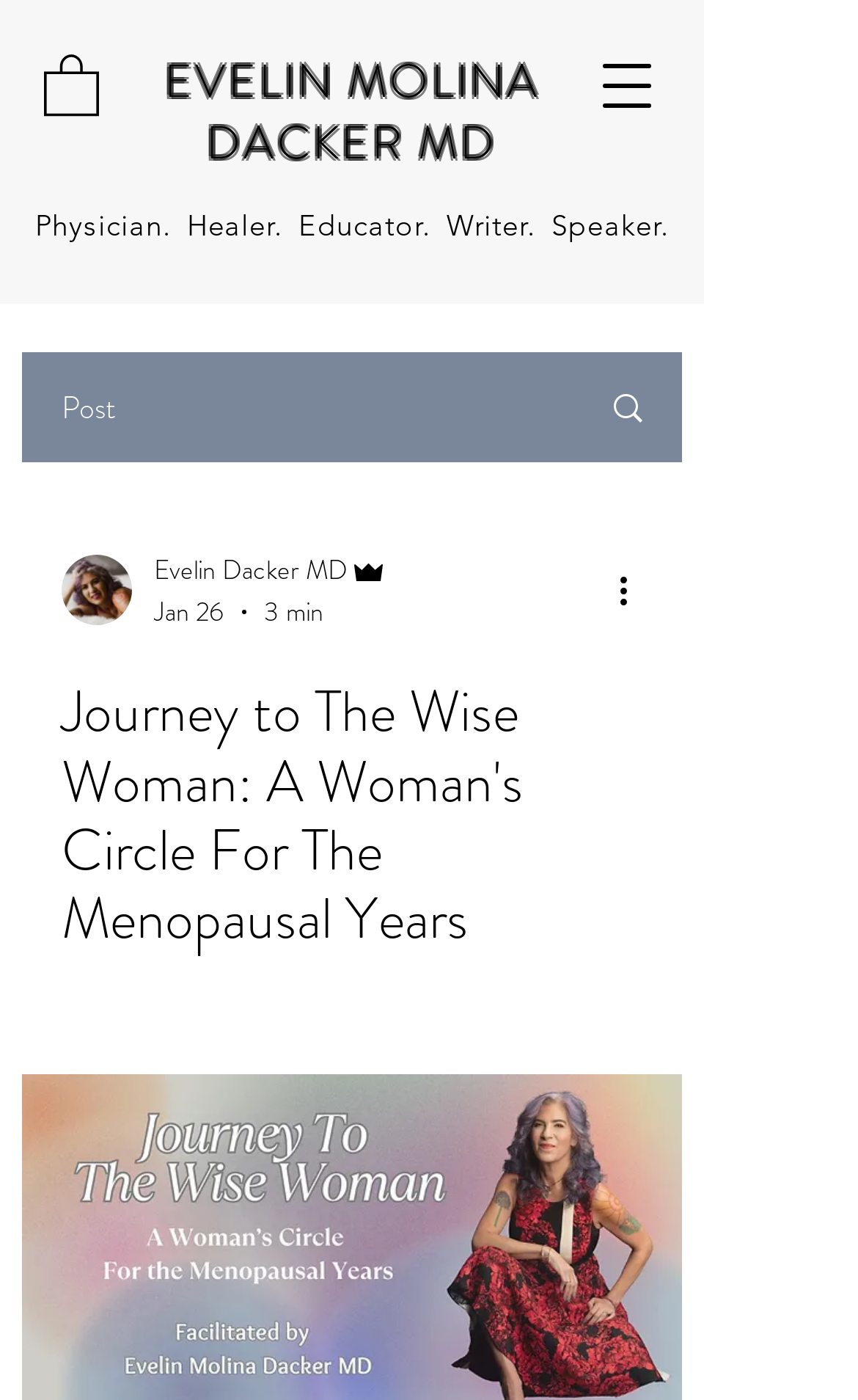Use a single word or phrase to respond to the question:
What is the author's role in the post?

Admin